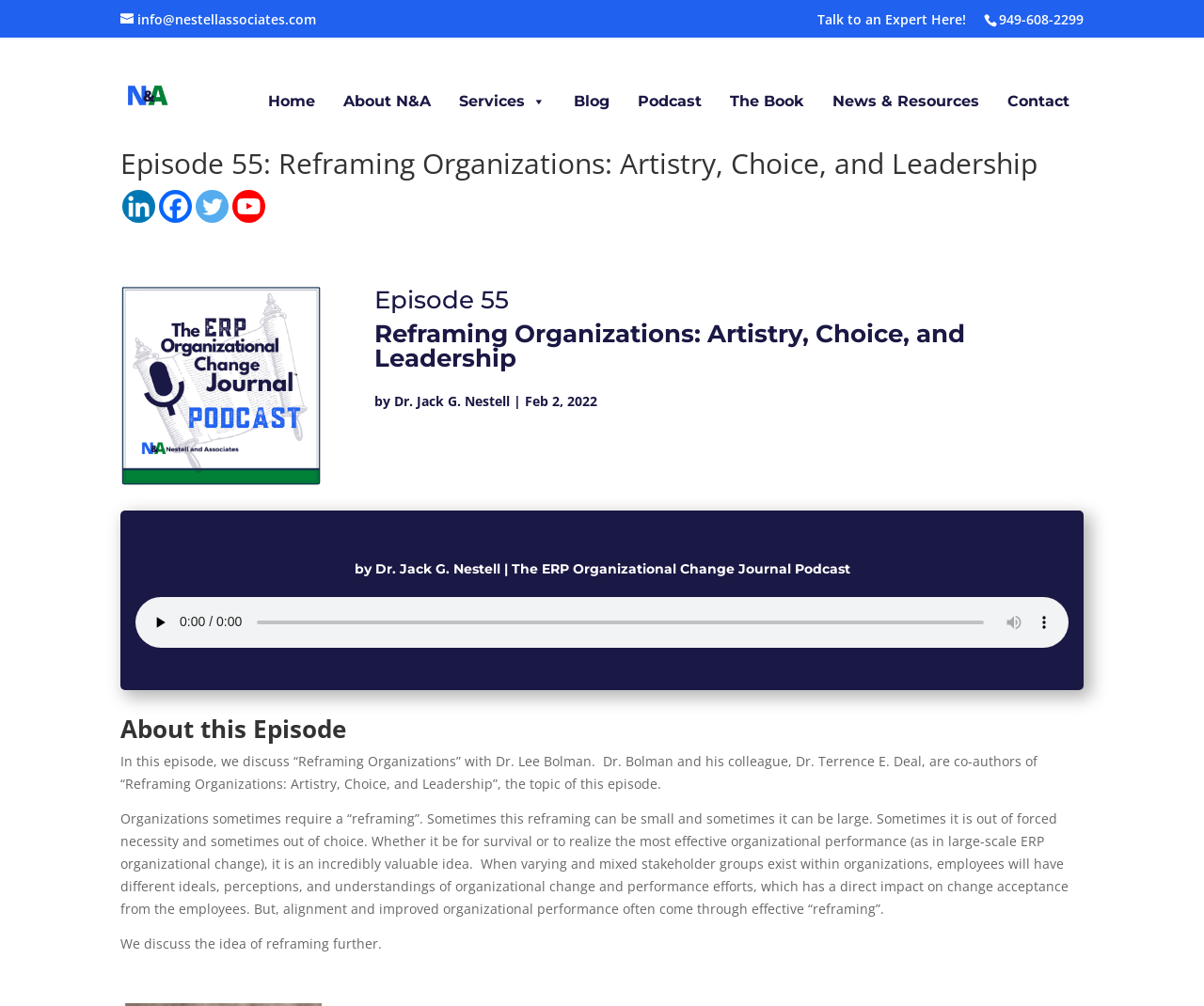Please locate the bounding box coordinates for the element that should be clicked to achieve the following instruction: "Visit the 'Home' page". Ensure the coordinates are given as four float numbers between 0 and 1, i.e., [left, top, right, bottom].

[0.211, 0.079, 0.273, 0.122]